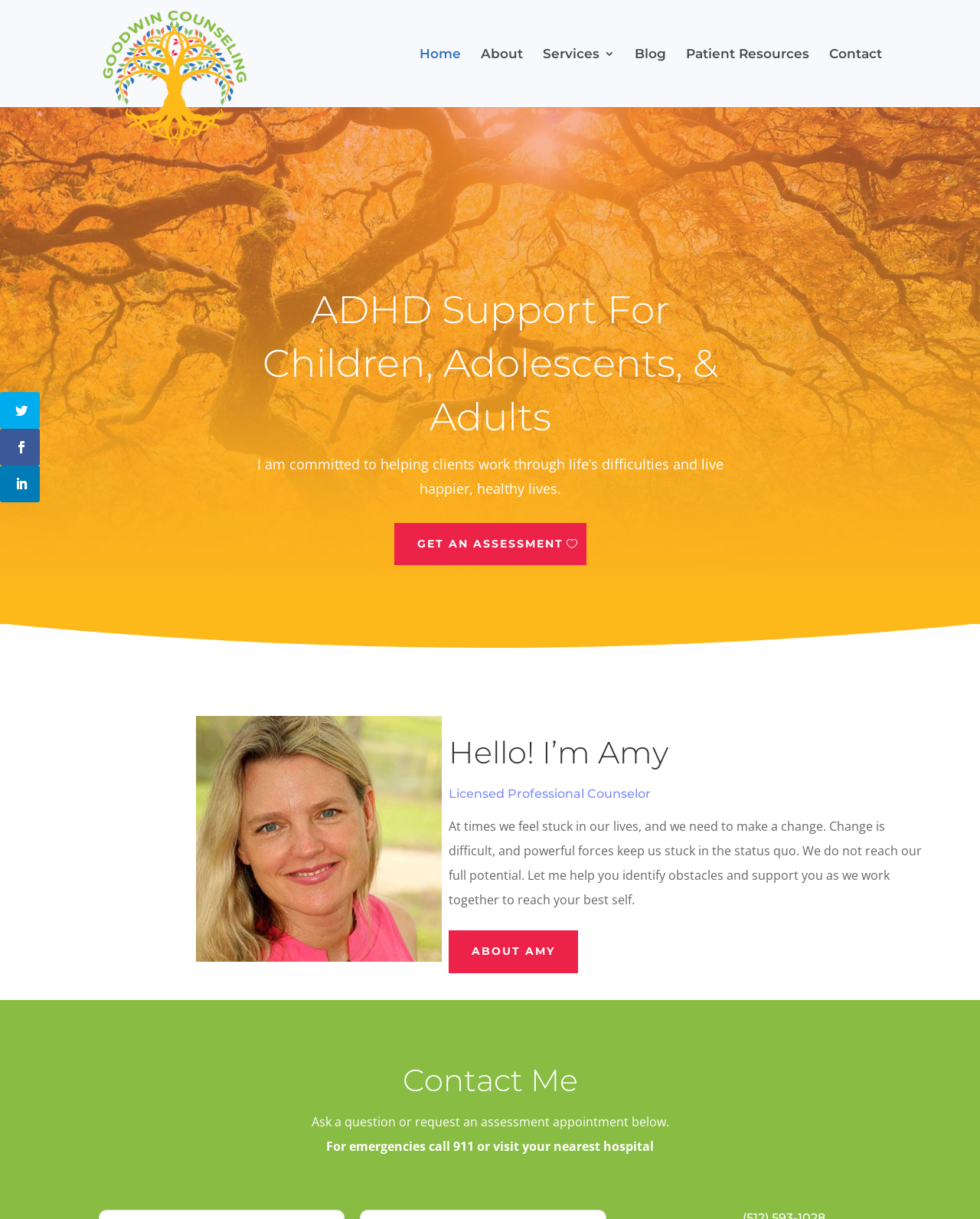What is the profession of the person introduced on the webpage?
Please give a detailed and elaborate answer to the question.

I inferred this answer by looking at the heading 'Licensed Professional Counselor' which is located below the heading 'Hello! I’m Amy', indicating that Amy is a Licensed Professional Counselor.